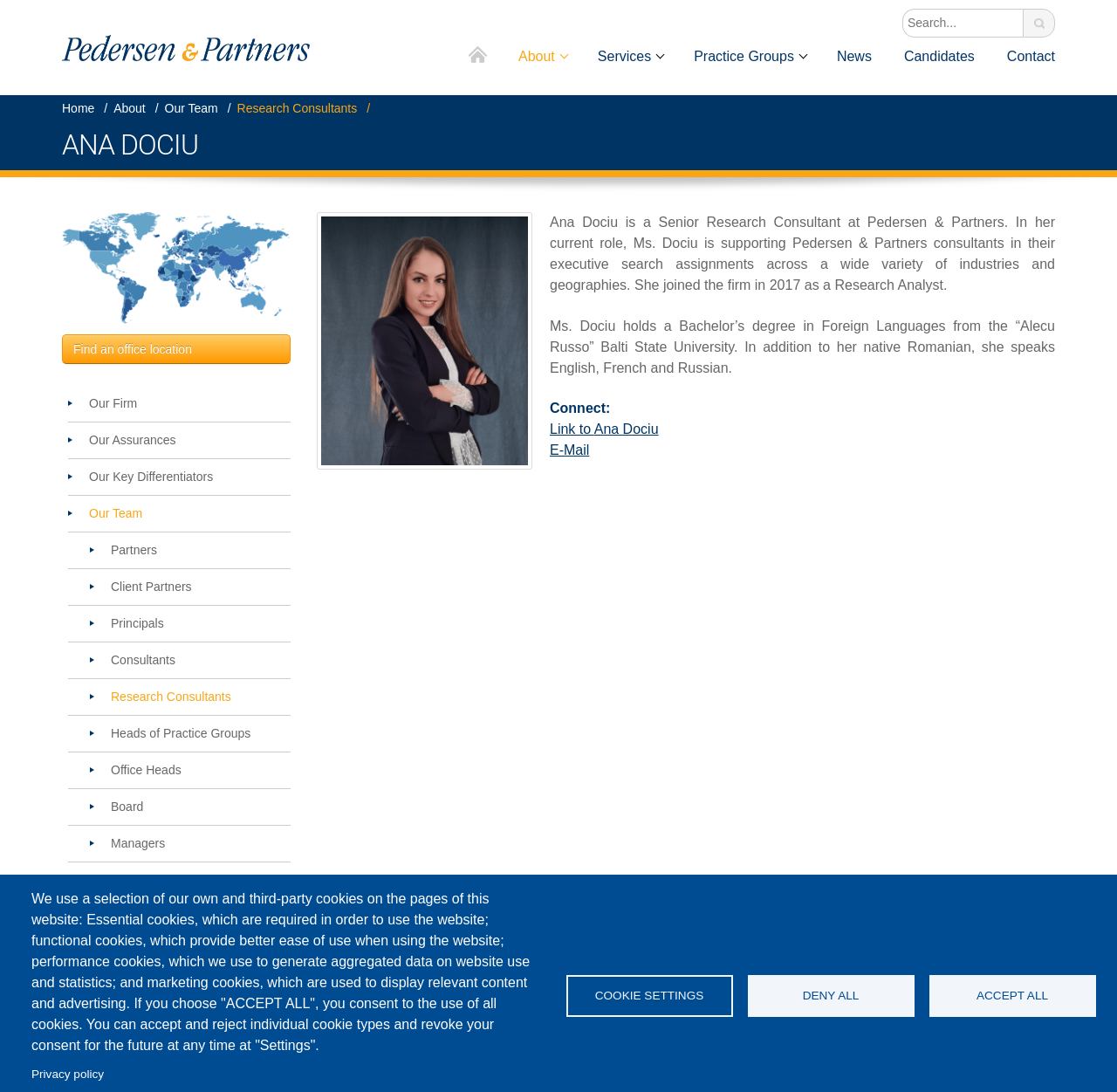Identify the bounding box coordinates of the region I need to click to complete this instruction: "Find an office location".

[0.055, 0.306, 0.26, 0.334]